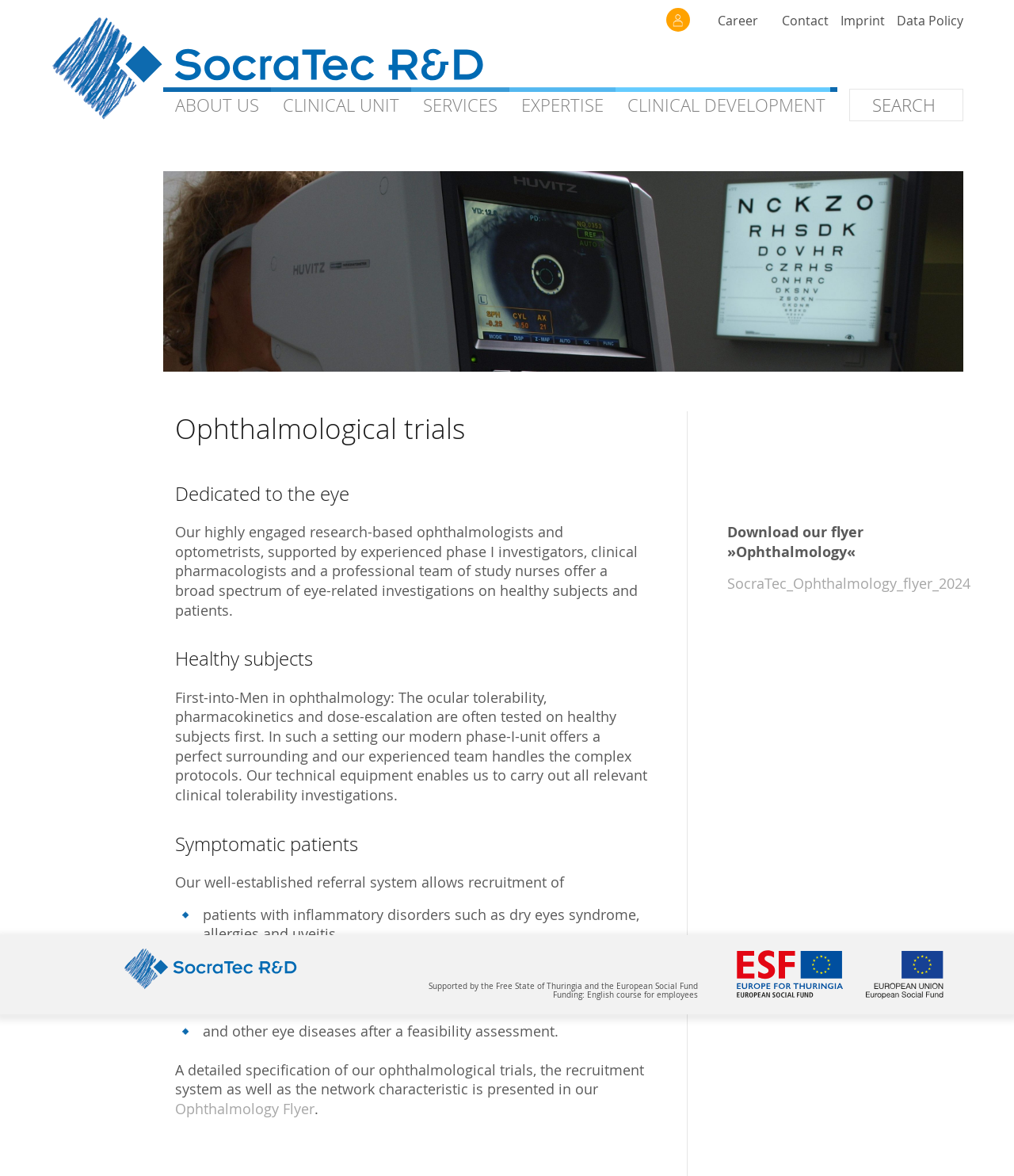Summarize the webpage comprehensively, mentioning all visible components.

The webpage is about SocraTec R&D, a company specializing in ophthalmological trials and drug research and development. At the top left corner, there is a logo of SocraTec R&D GmbH. Below the logo, there are several links to different sections of the website, including "About Us", "Goals and Visions", "Our Experts", and more.

To the right of these links, there are three columns of text and links. The first column has headings "CLINICAL UNIT", "SERVICES", and "EXPERTISE", with links to specific services and areas of expertise, such as pharmacology, ophthalmology, and gynaecology. The second column has headings "CLINICAL DEVELOPMENT", with links to different phases of clinical development, including Phase I, Phase II, and Phase III. The third column has a search box at the top, followed by links to "Career", "Contact", "Imprint", and "Data Policy".

Below these columns, there is a section with a heading "Ophthalmological trials" and a subheading "Dedicated to the eye". This section describes the company's research-based ophthalmologists and optometrists, who offer a broad spectrum of eye-related investigations on healthy subjects and patients. There are three subheadings: "Healthy subjects", "Symptomatic patients", and an unnamed section. The "Healthy subjects" section describes the company's phase-I-unit and its capabilities for testing ocular tolerability, pharmacokinetics, and dose-escalation on healthy subjects. The "Symptomatic patients" section describes the company's referral system for recruiting patients with various eye diseases, including inflammatory disorders, diseases of the posterior segment of the eye, glaucoma, and other eye diseases.

At the bottom of the page, there is a link to an "Ophthalmology Flyer" that provides more information about the company's ophthalmological trials and recruitment system.